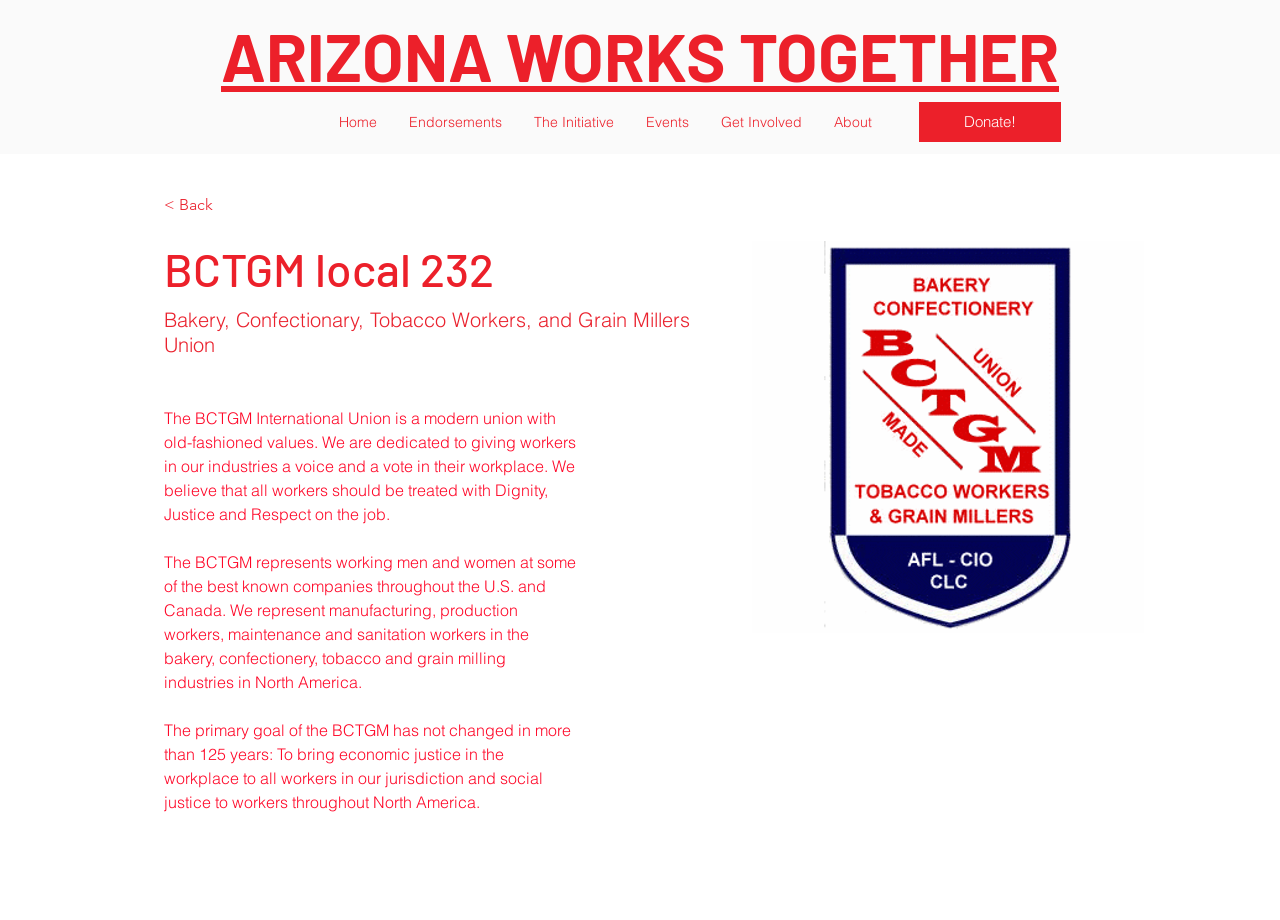Answer the question using only a single word or phrase: 
What is the purpose of the BCTGM?

To give workers a voice